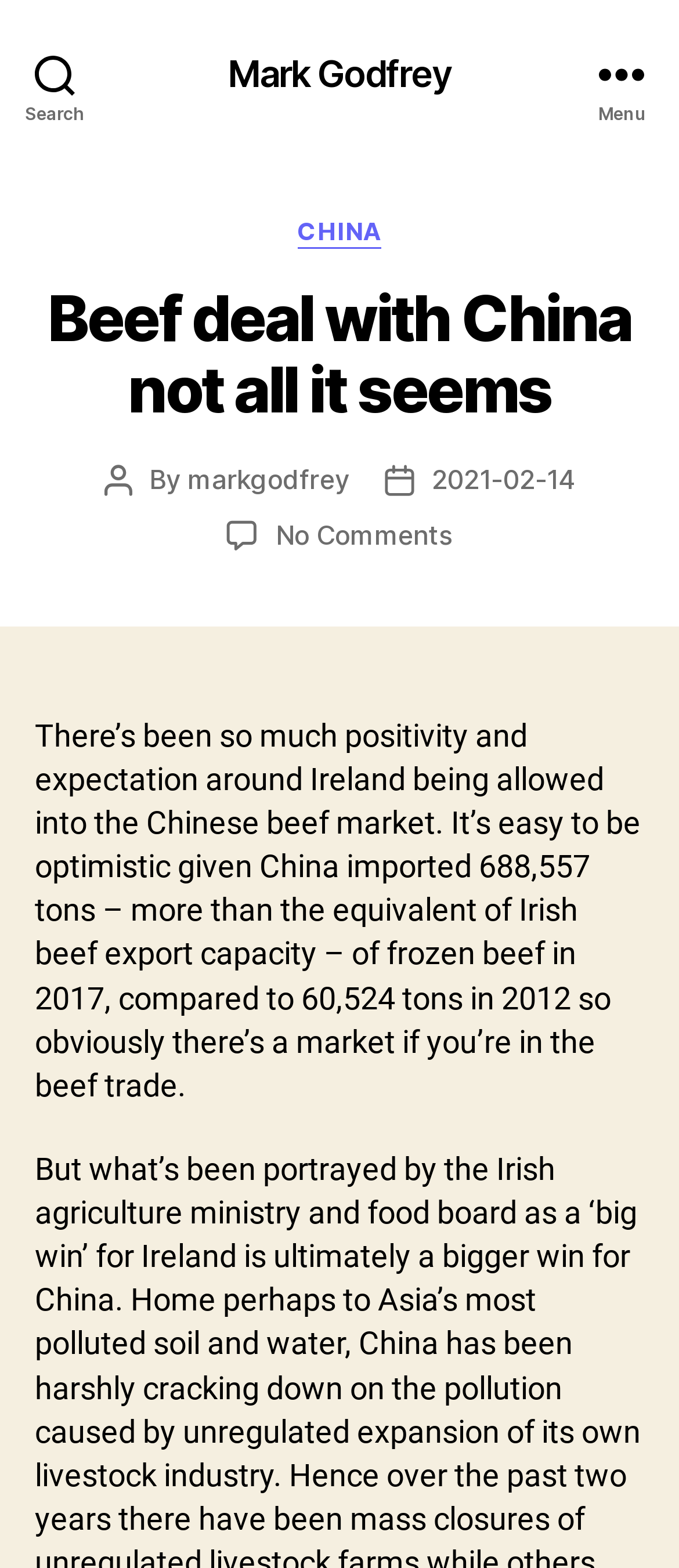How many comments are there on the post?
Please provide a full and detailed response to the question.

I found the answer by reading the link 'No Comments on Beef deal with China not all it seems'. This text indicates that there are no comments on the post.